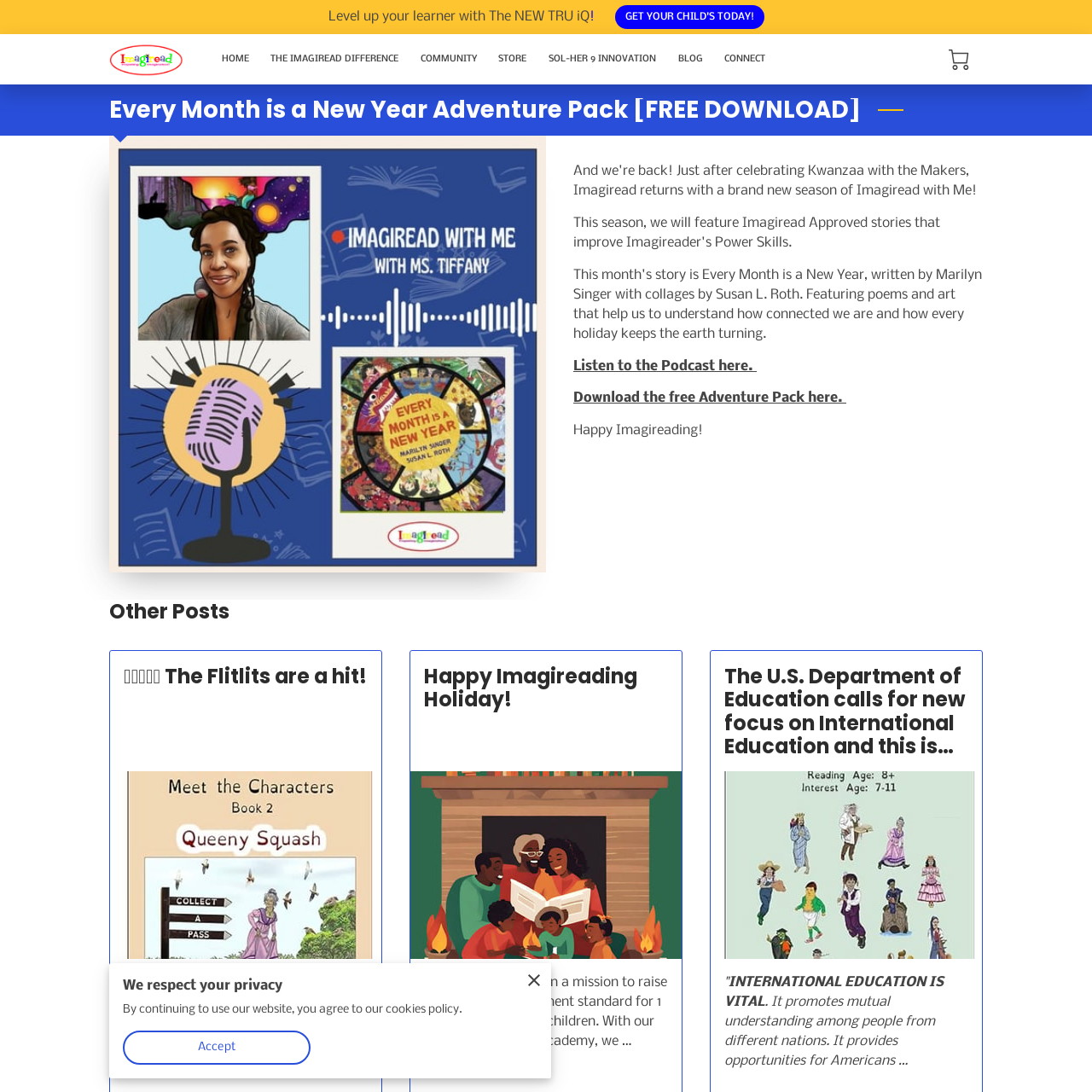Determine the bounding box coordinates for the area you should click to complete the following instruction: "Download the free Adventure Pack".

[0.525, 0.358, 0.775, 0.371]